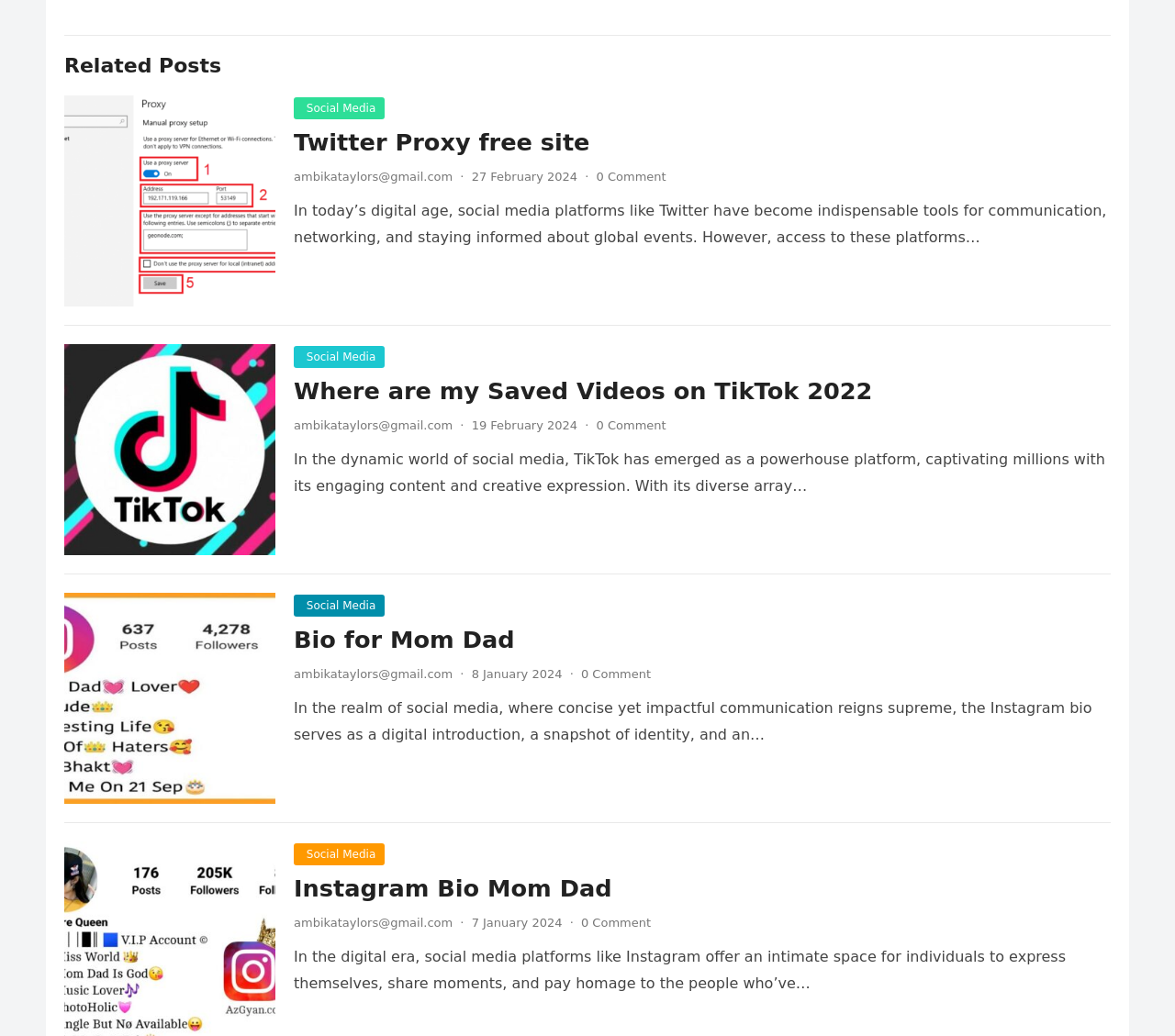Identify the coordinates of the bounding box for the element that must be clicked to accomplish the instruction: "View 'Where are my Saved Videos on TikTok 2022'".

[0.25, 0.364, 0.743, 0.391]